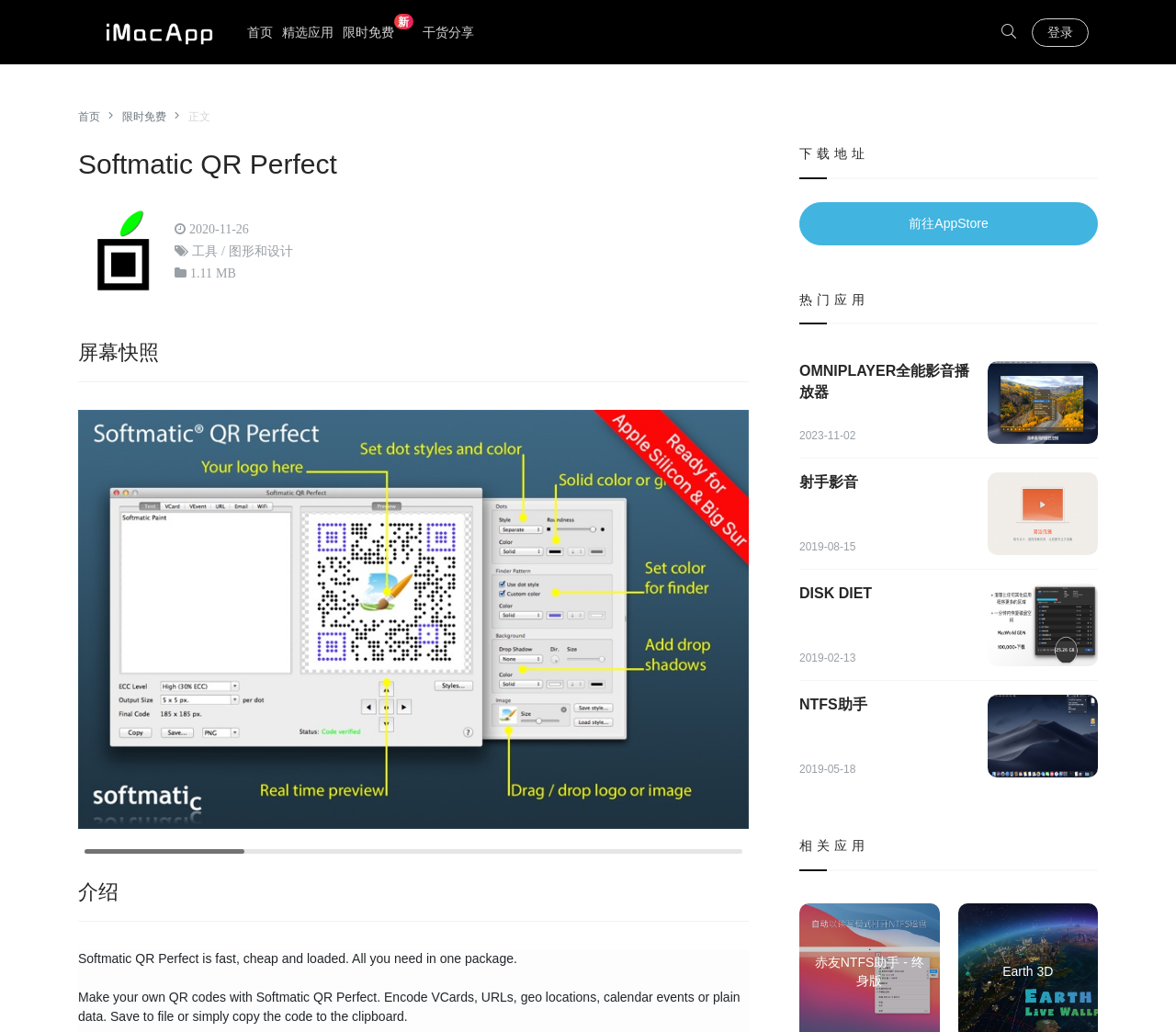Pinpoint the bounding box coordinates of the clickable element to carry out the following instruction: "Click the '限时免费 新' link."

[0.291, 0.022, 0.352, 0.041]